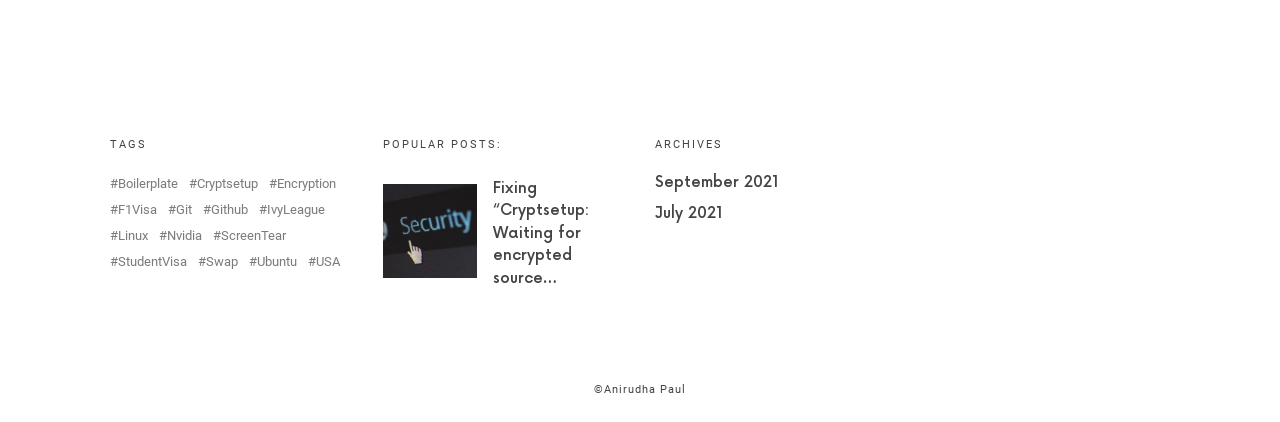Can you pinpoint the bounding box coordinates for the clickable element required for this instruction: "Click on the 'Linux' tag"? The coordinates should be four float numbers between 0 and 1, i.e., [left, top, right, bottom].

[0.086, 0.542, 0.116, 0.573]